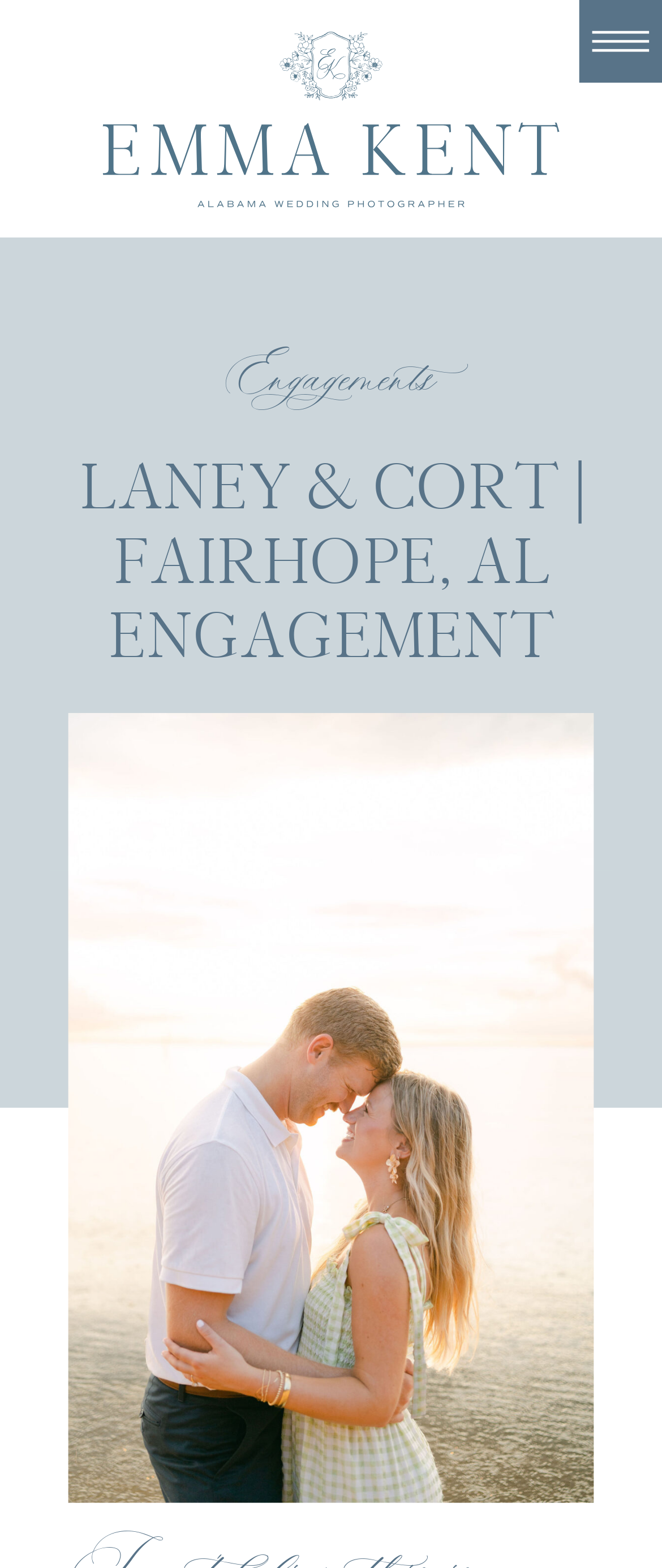Who is the photographer?
From the screenshot, supply a one-word or short-phrase answer.

Emma Kent